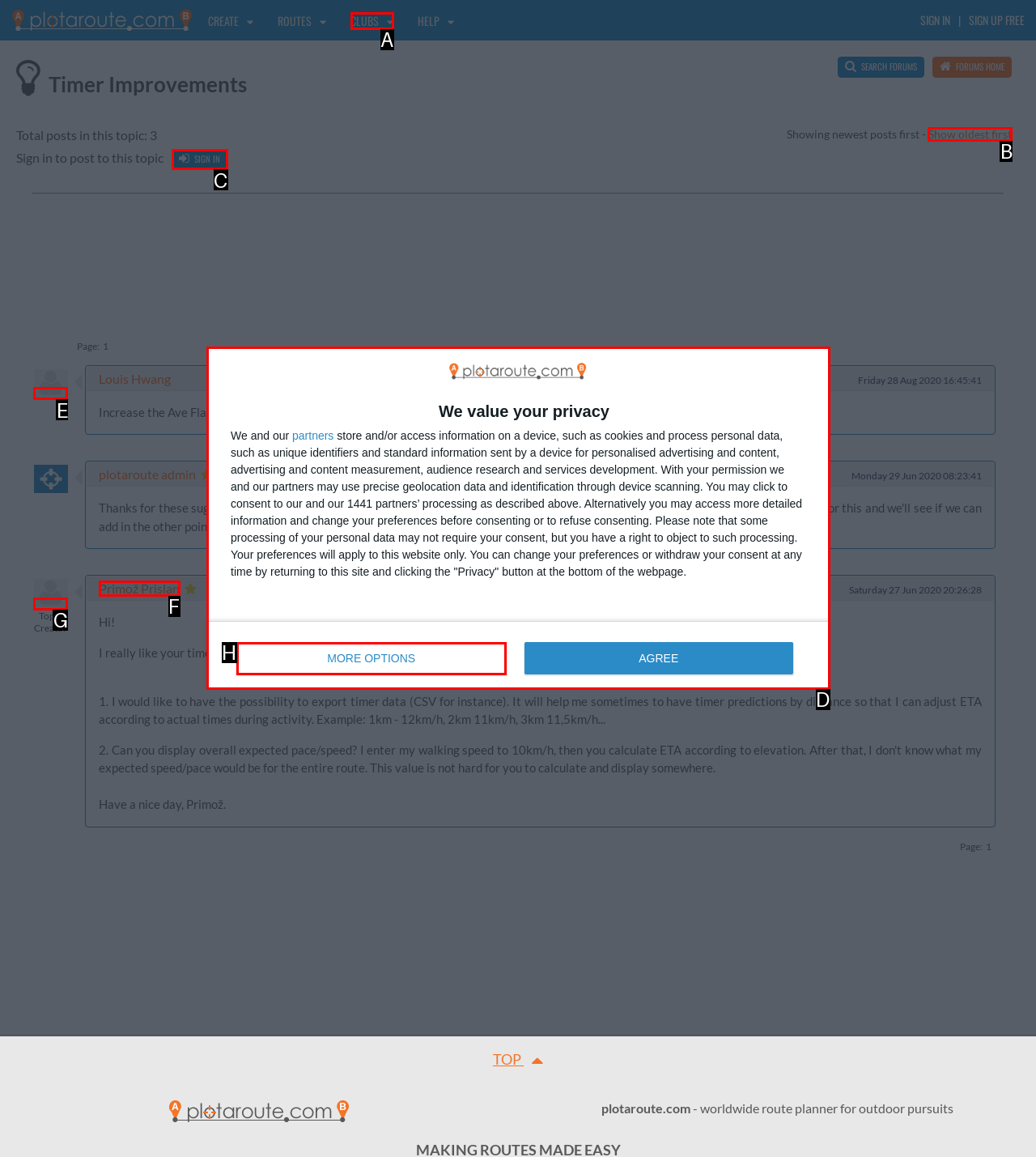Identify the correct option to click in order to complete this task: Show oldest posts first
Answer with the letter of the chosen option directly.

B